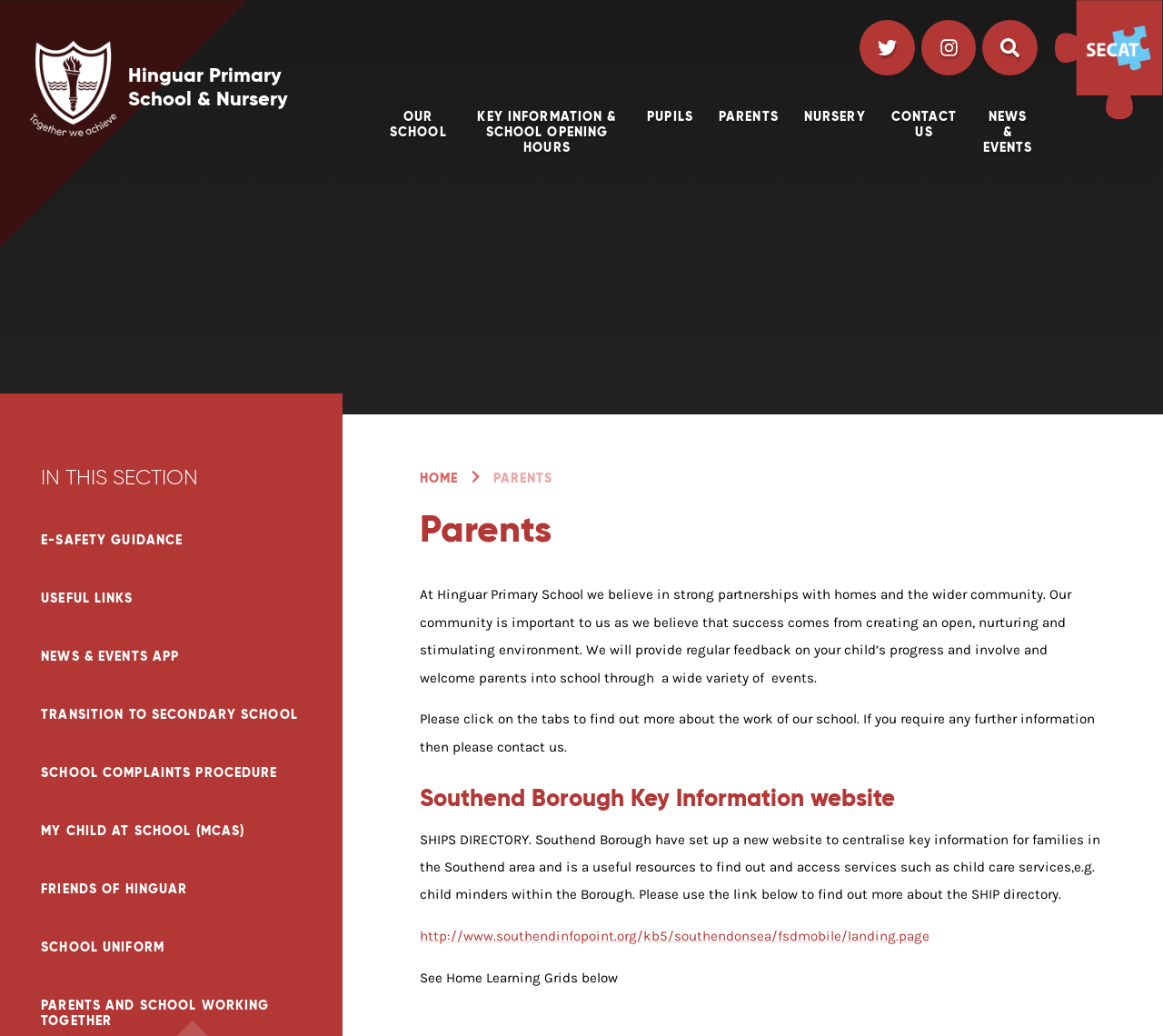Locate the bounding box coordinates of the area that needs to be clicked to fulfill the following instruction: "Click on the 'CONTACT US' link". The coordinates should be in the format of four float numbers between 0 and 1, namely [left, top, right, bottom].

[0.766, 0.099, 0.823, 0.141]